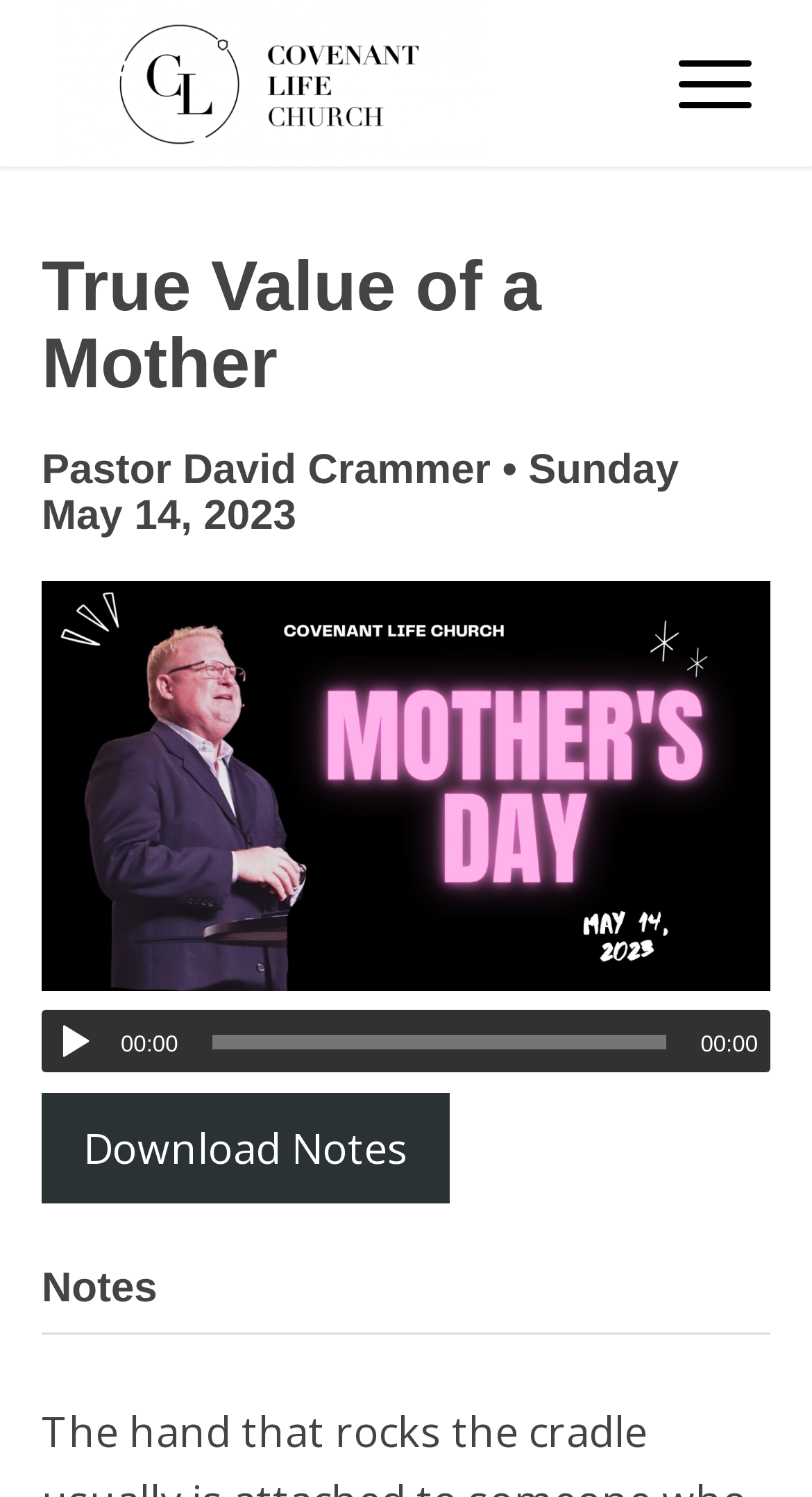Summarize the webpage comprehensively, mentioning all visible components.

The webpage appears to be a sermon or message page from Covenant Life Church, with a focus on the "True Value of a Mother" sermon. At the top of the page, there is a logo of Covenant Life Church, which is an image with a link to the church's website. Next to the logo, there is a menu item labeled "Menu".

Below the top section, there is a large heading that reads "True Value of a Mother", followed by a subheading that indicates the sermon was given by Pastor David Crammer on Sunday, May 14, 2023. The pastor's name is a link, possibly to his bio or other sermons.

The main content of the page is an audio player, which allows users to play the sermon. The audio player has a play button, a timer that displays the current time, and a horizontal slider to control the playback time. The timer initially displays "00:00".

Below the audio player, there is a link to download notes related to the sermon. Further down, there is a heading that reads "Notes", which may contain additional information or resources related to the sermon.

Overall, the page is focused on providing access to the sermon, with supporting elements such as the audio player, download link, and notes section.